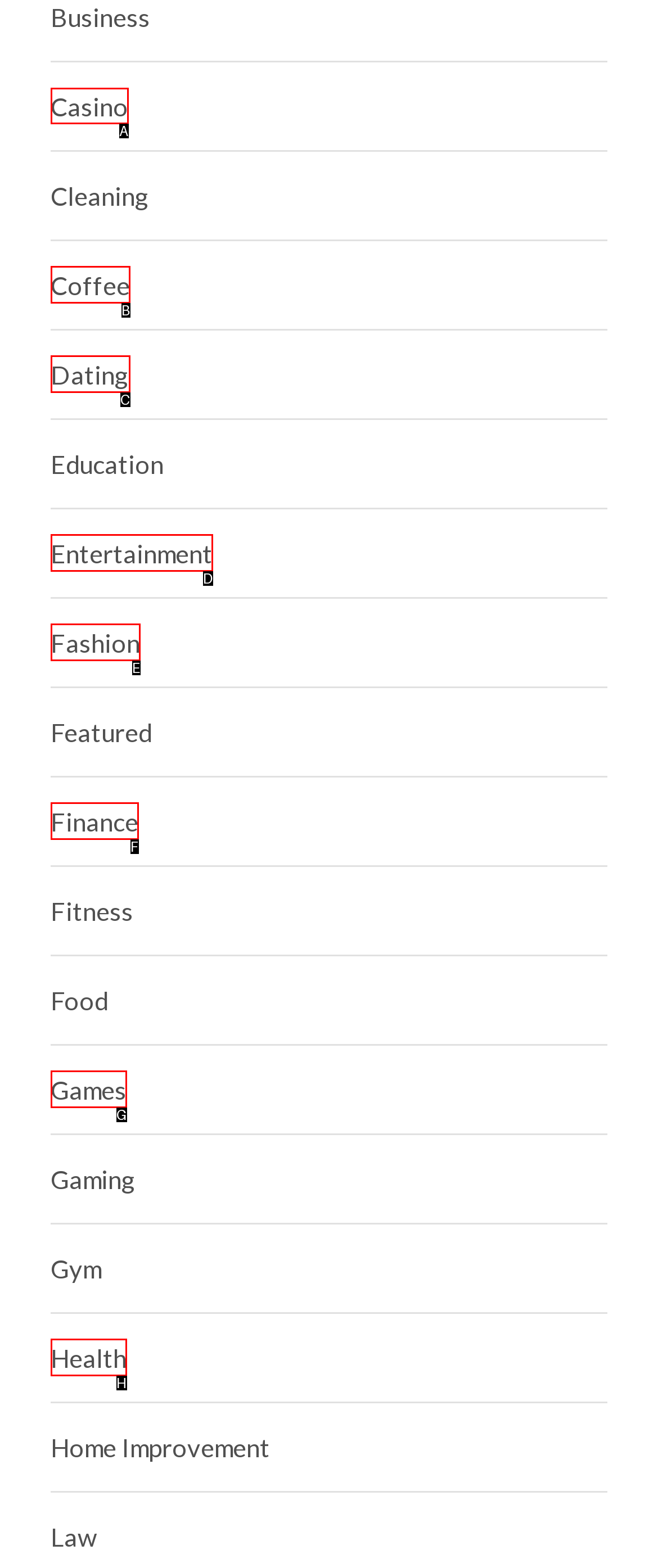Decide which UI element to click to accomplish the task: Click on Casino
Respond with the corresponding option letter.

A